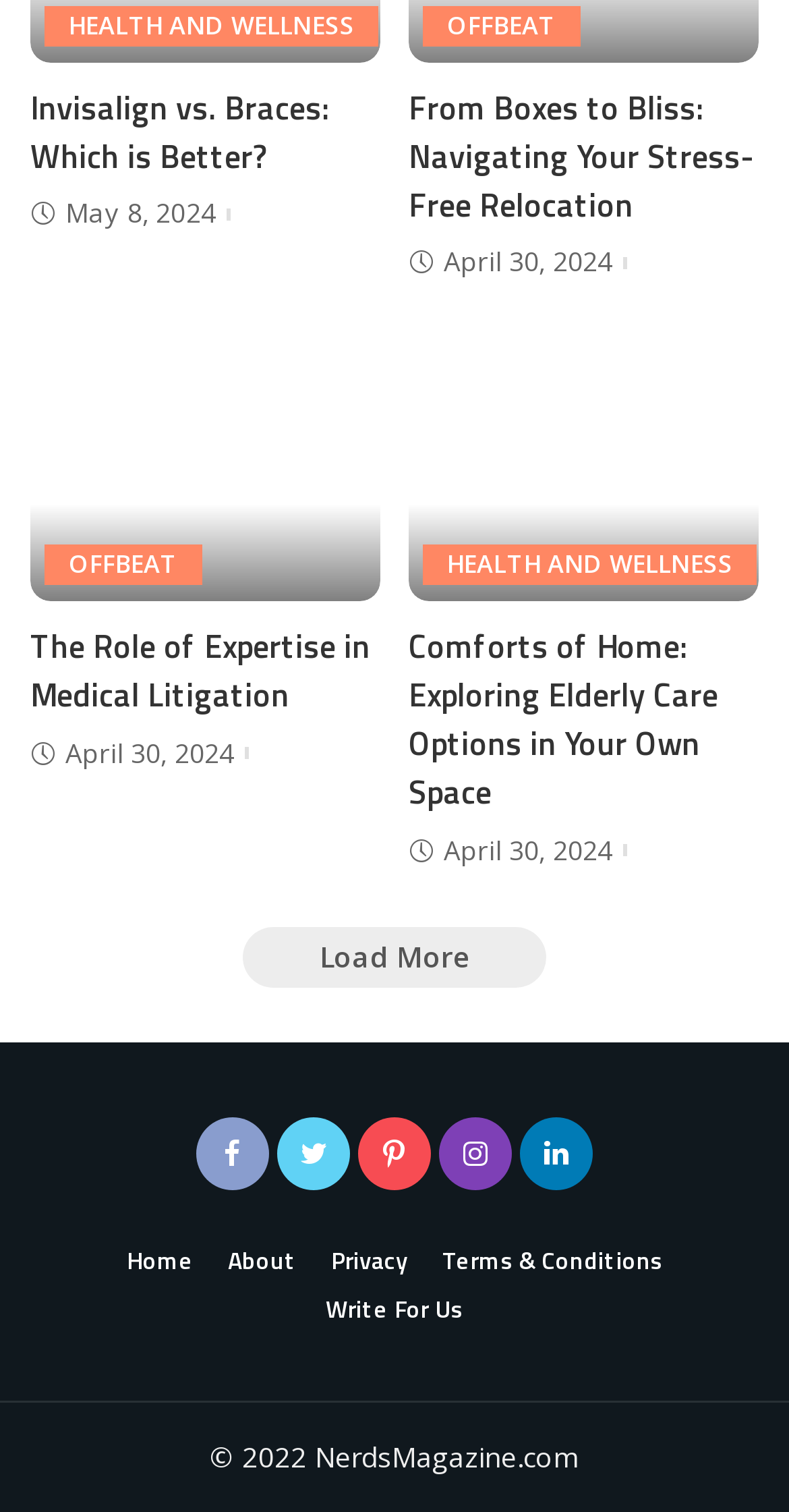Can you give a comprehensive explanation to the question given the content of the image?
What is the date of the latest article?

I looked for the most recent date mentioned on the webpage, which is 'May 8, 2024' associated with the article 'Invisalign vs. Braces: Which is Better?'.